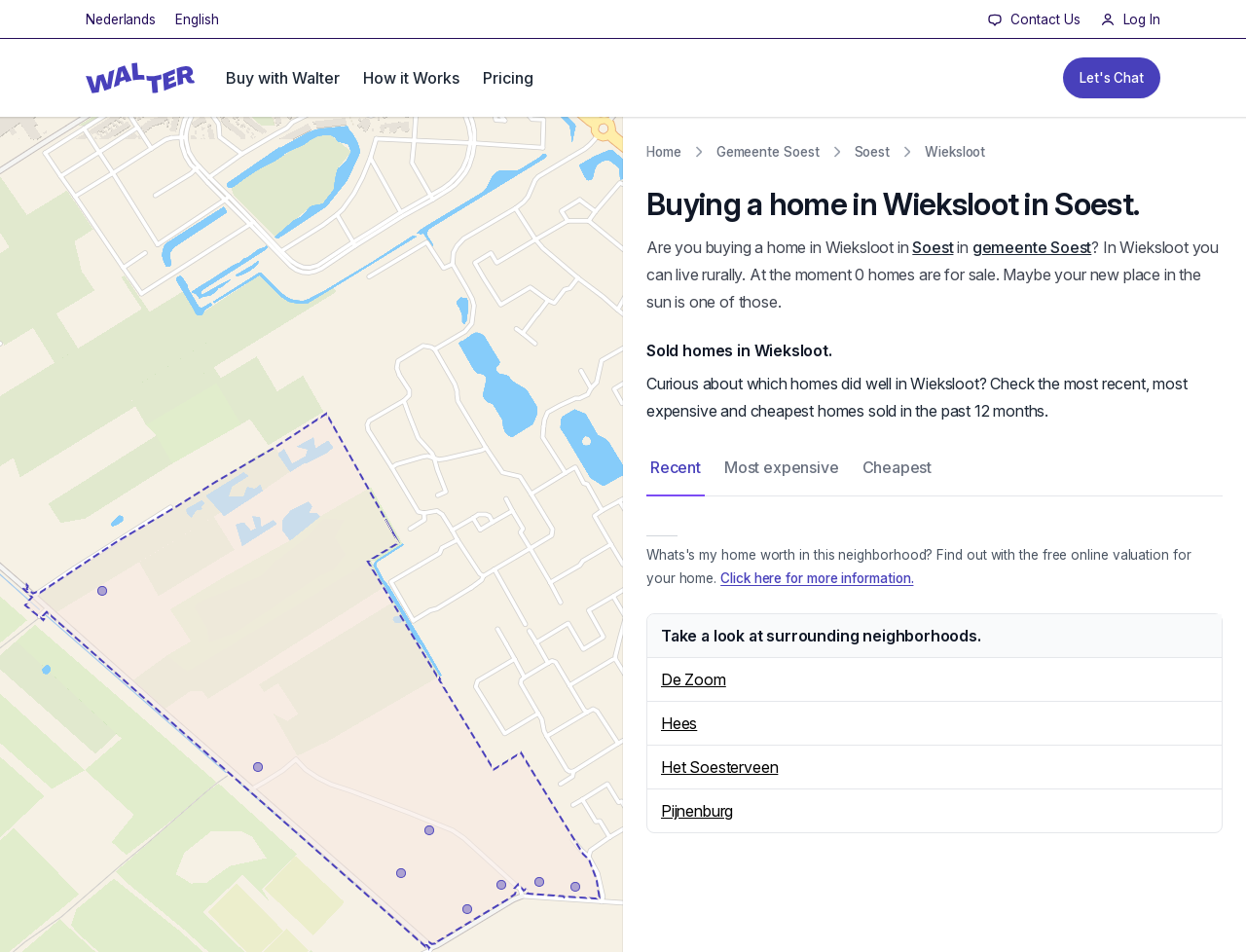Determine the bounding box coordinates for the HTML element mentioned in the following description: "Soest". The coordinates should be a list of four floats ranging from 0 to 1, represented as [left, top, right, bottom].

[0.686, 0.147, 0.714, 0.172]